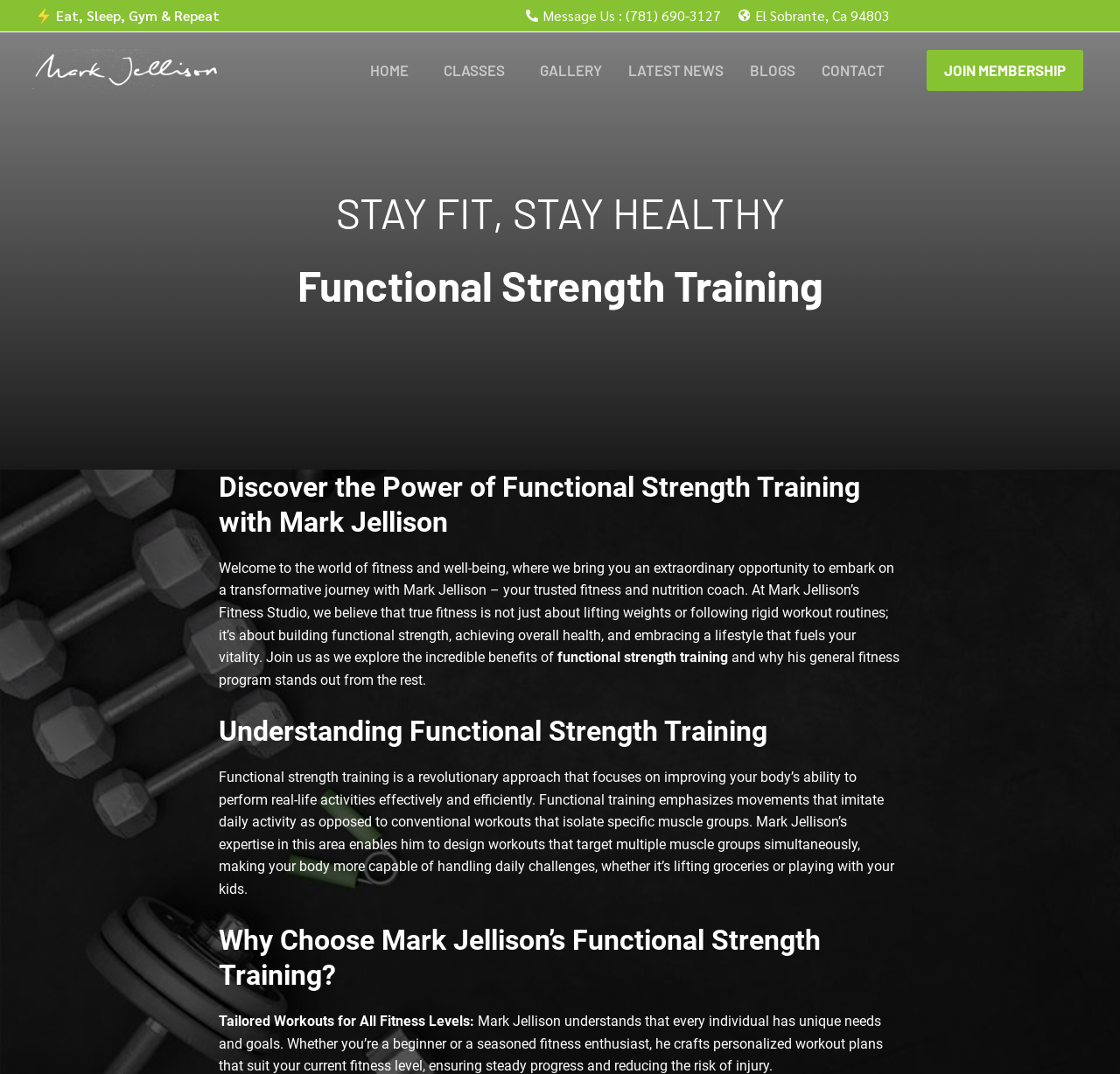How can one contact the coach?
Please ensure your answer to the question is detailed and covers all necessary aspects.

One can contact the coach by messaging the phone number (781) 690-3127, which is mentioned in the link 'Message Us : (781) 690-3127'.